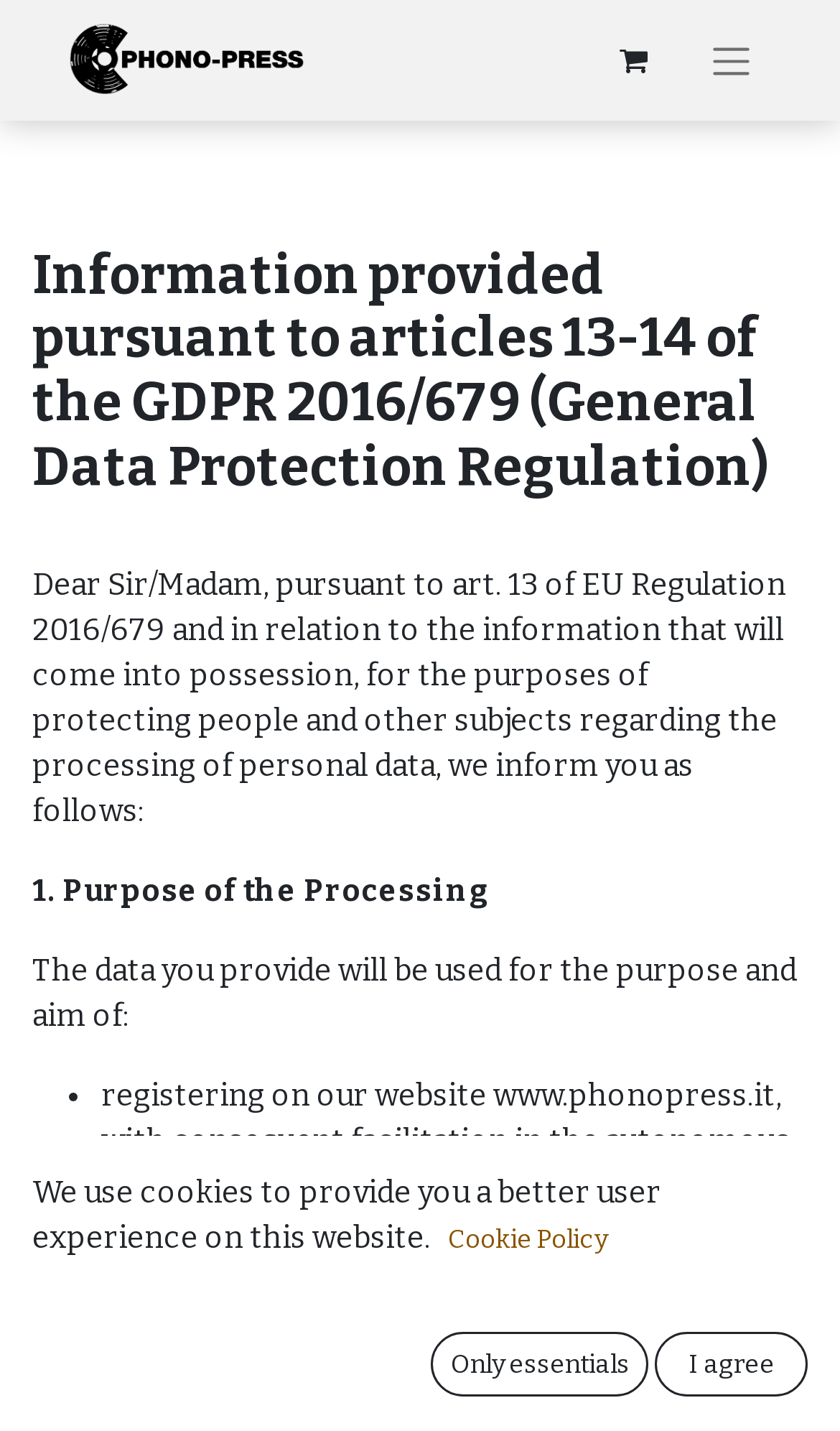Bounding box coordinates are to be given in the format (top-left x, top-left y, bottom-right x, bottom-right y). All values must be floating point numbers between 0 and 1. Provide the bounding box coordinate for the UI element described as: 0

[0.708, 0.015, 0.8, 0.069]